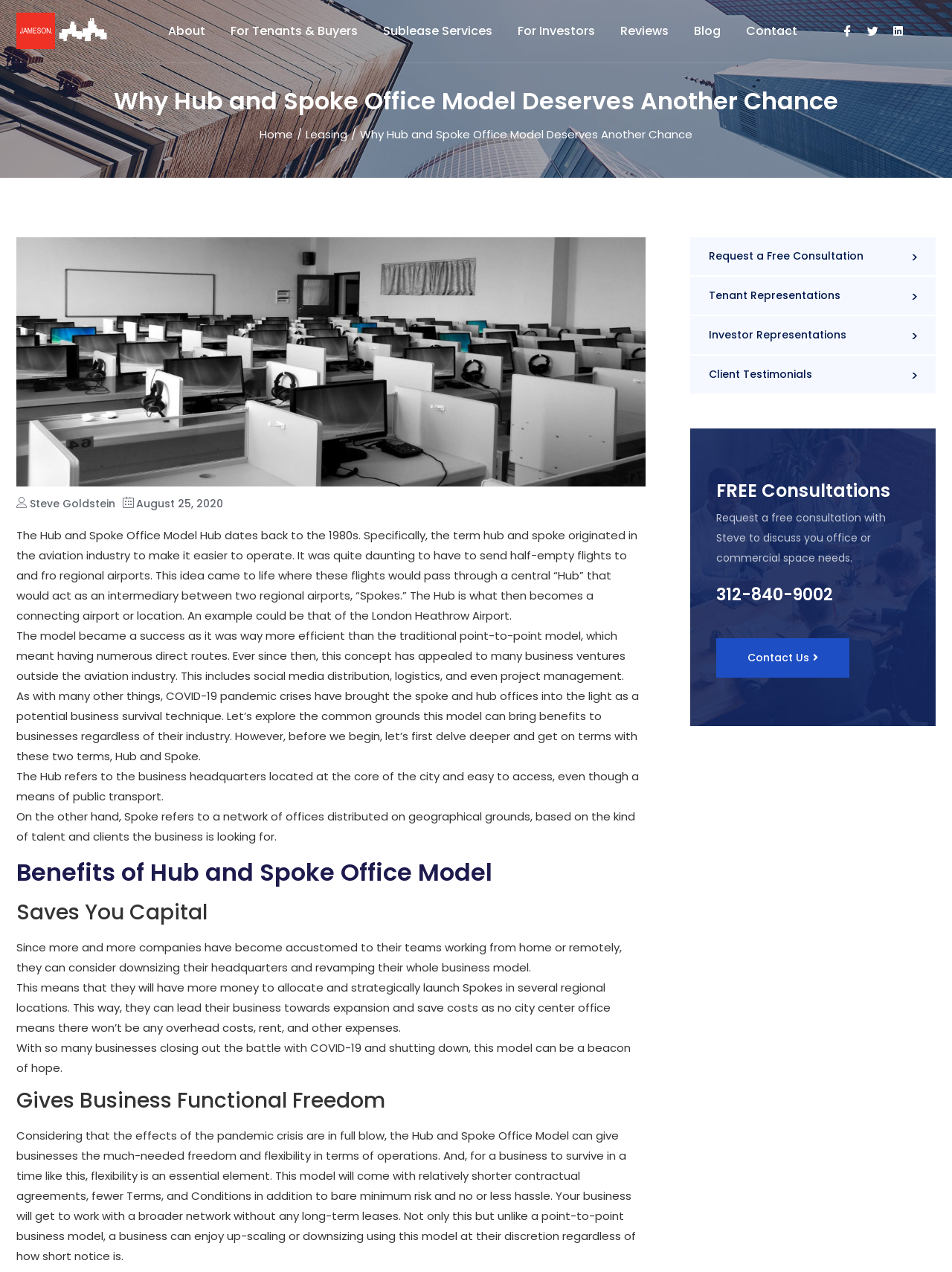Please mark the bounding box coordinates of the area that should be clicked to carry out the instruction: "Request a free consultation".

[0.744, 0.194, 0.907, 0.209]